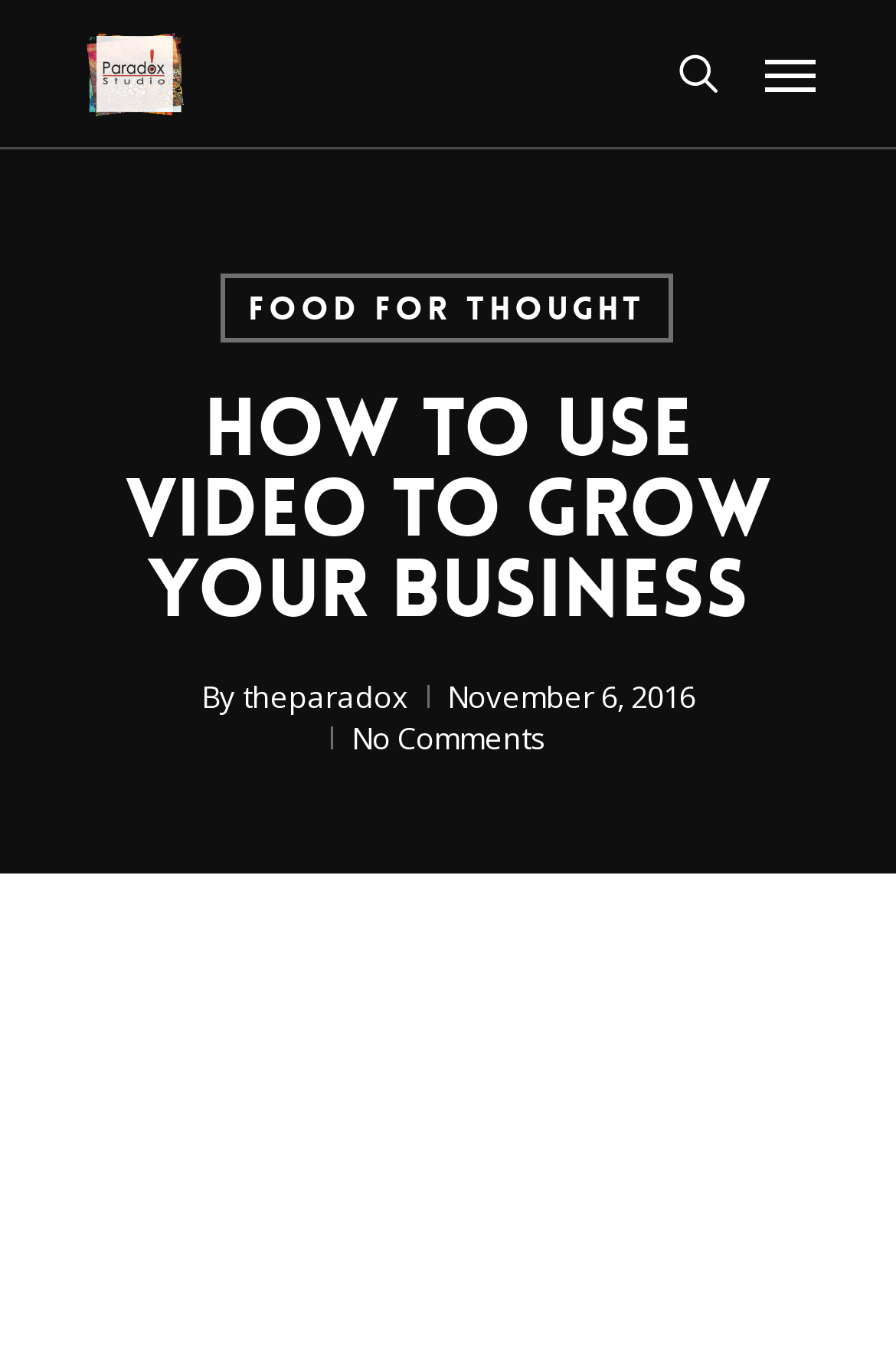Use a single word or phrase to answer the question:
What is the name of the studio?

Paradox Studio